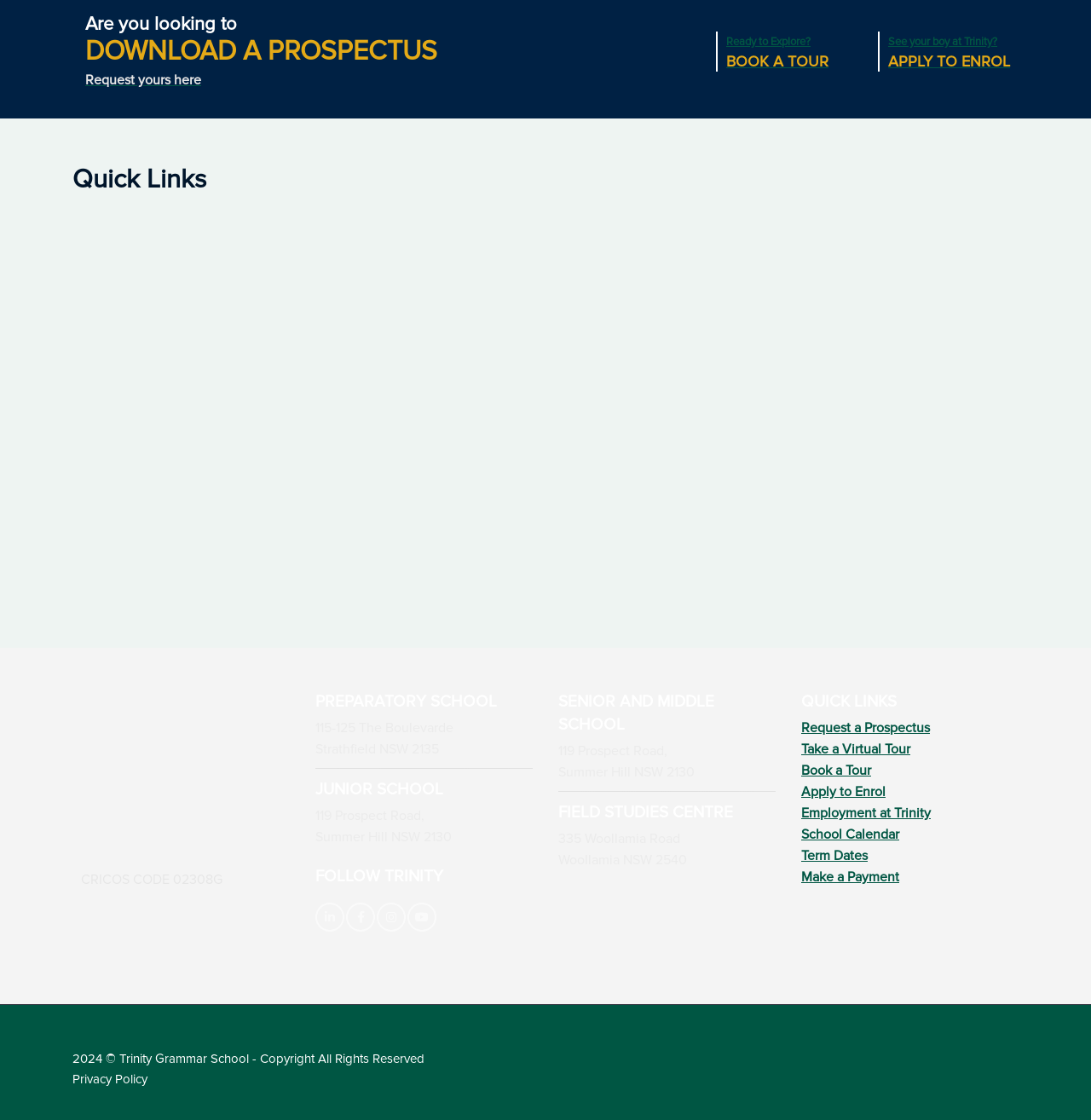Using the details from the image, please elaborate on the following question: What is the address of the Senior and Middle School campus?

The address of the Senior and Middle School campus is mentioned in the StaticText element with the text '119 Prospect Road,' and 'Summer Hill NSW 2130' located at the bottom of the webpage.